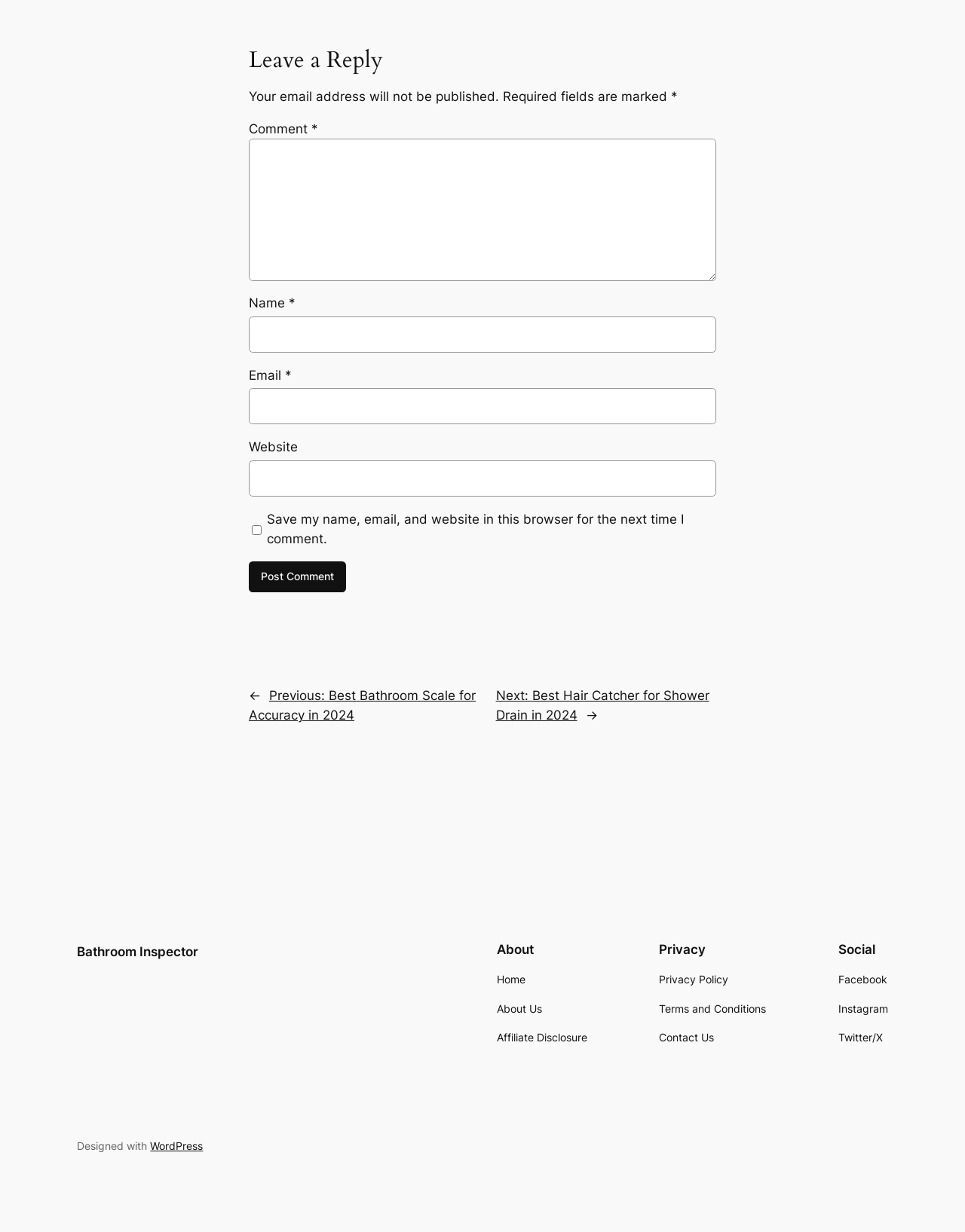Provide the bounding box coordinates for the UI element that is described as: "Framework for Navigating CCH Website".

None